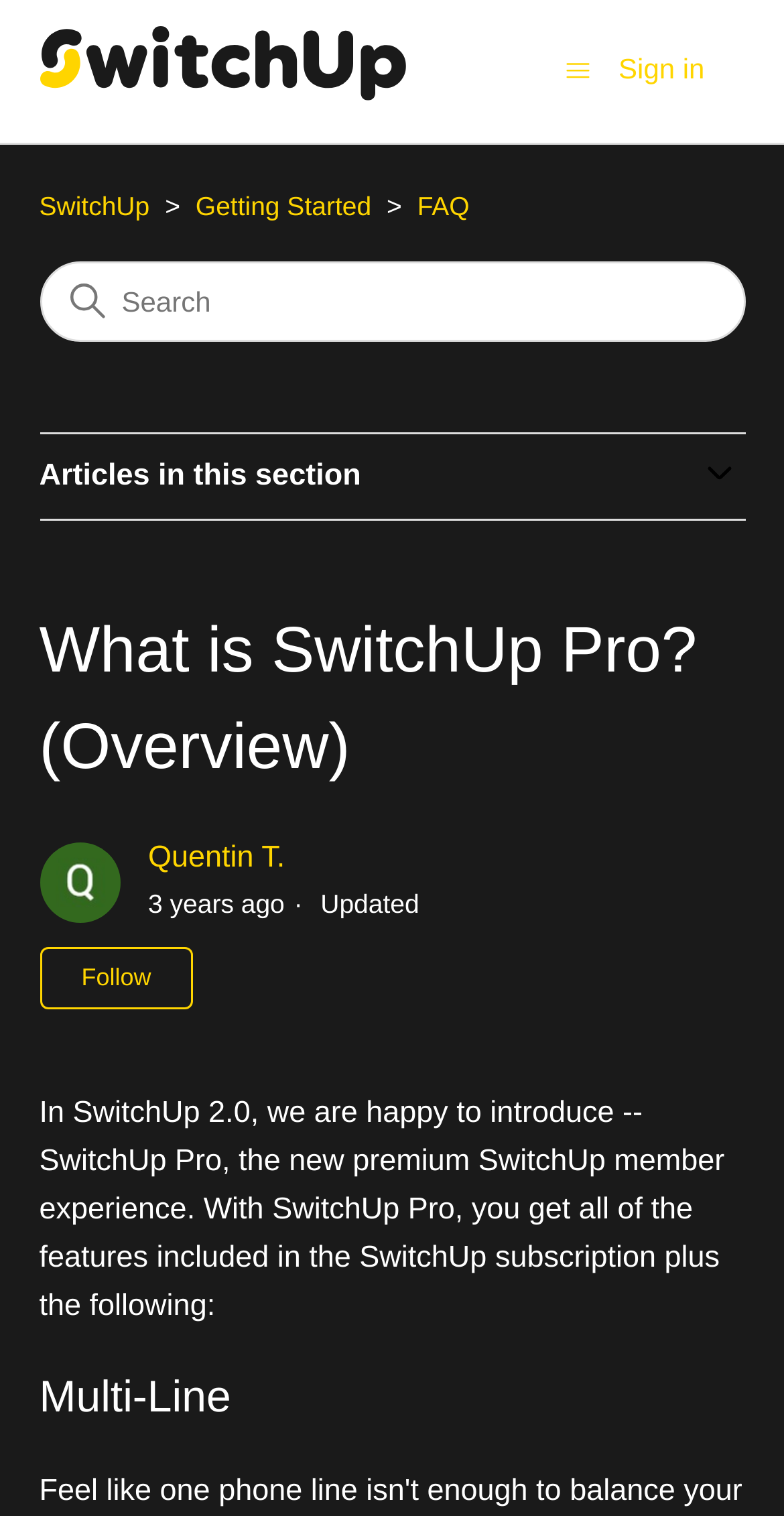Indicate the bounding box coordinates of the element that needs to be clicked to satisfy the following instruction: "Sign in". The coordinates should be four float numbers between 0 and 1, i.e., [left, top, right, bottom].

[0.789, 0.032, 0.95, 0.06]